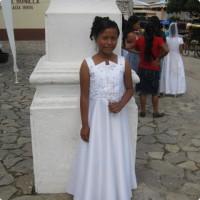Provide an in-depth description of the image you see.

The image captures a young girl in a beautiful white dress, standing gracefully next to a large white structure on a cobblestone surface, possibly a monument or pillar. The dress features intricate embellishments, highlighting the significance of the occasion, likely a First Communion or a similar ceremonial event. In the background, blurred figures in colorful attire suggest a gathering, adding to the festive atmosphere. The scene evokes a sense of celebration and cultural tradition, showcasing the importance of such milestones in the community.